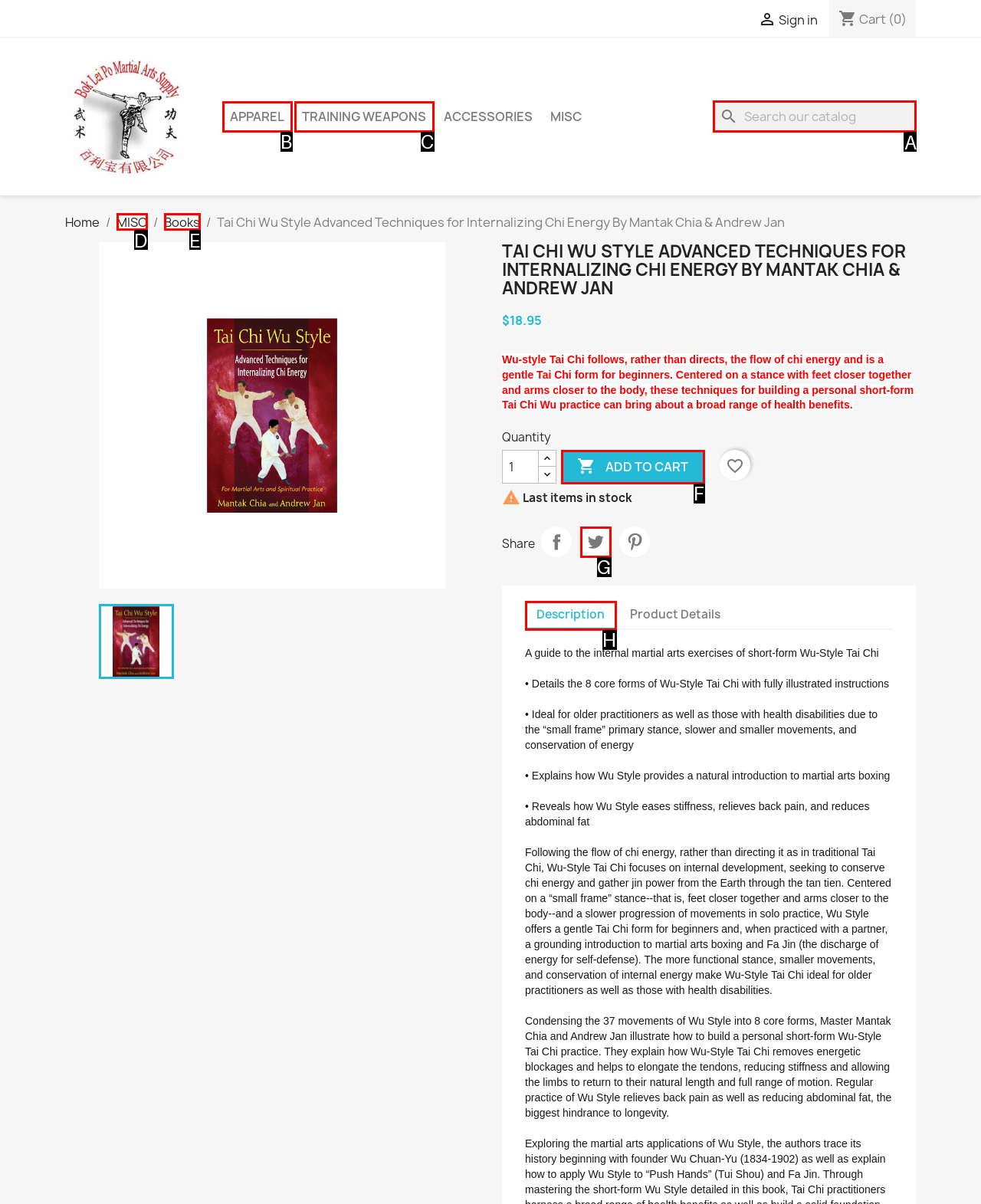To execute the task: Search for products, which one of the highlighted HTML elements should be clicked? Answer with the option's letter from the choices provided.

A